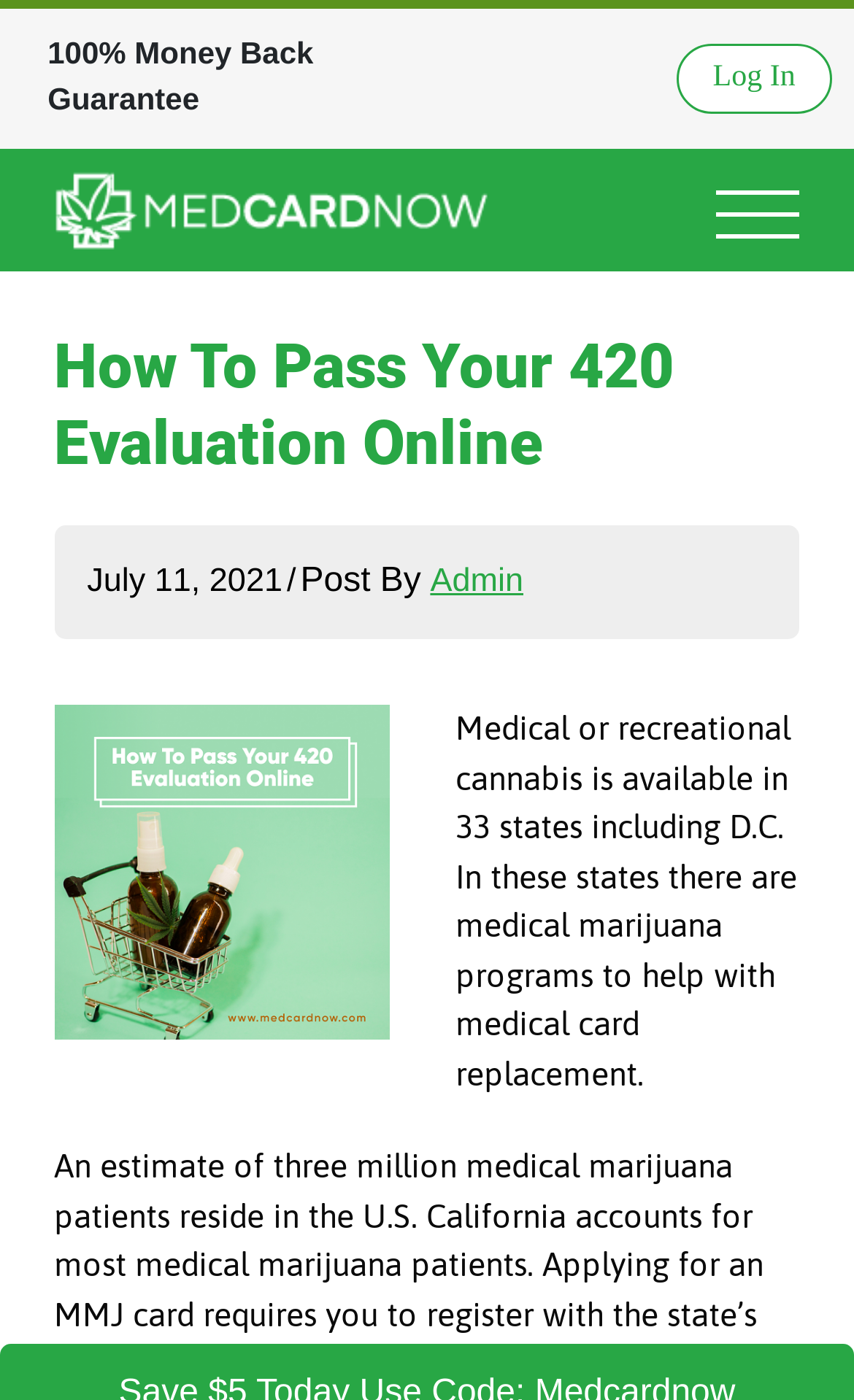Who wrote the post?
Answer the question with a single word or phrase, referring to the image.

Admin